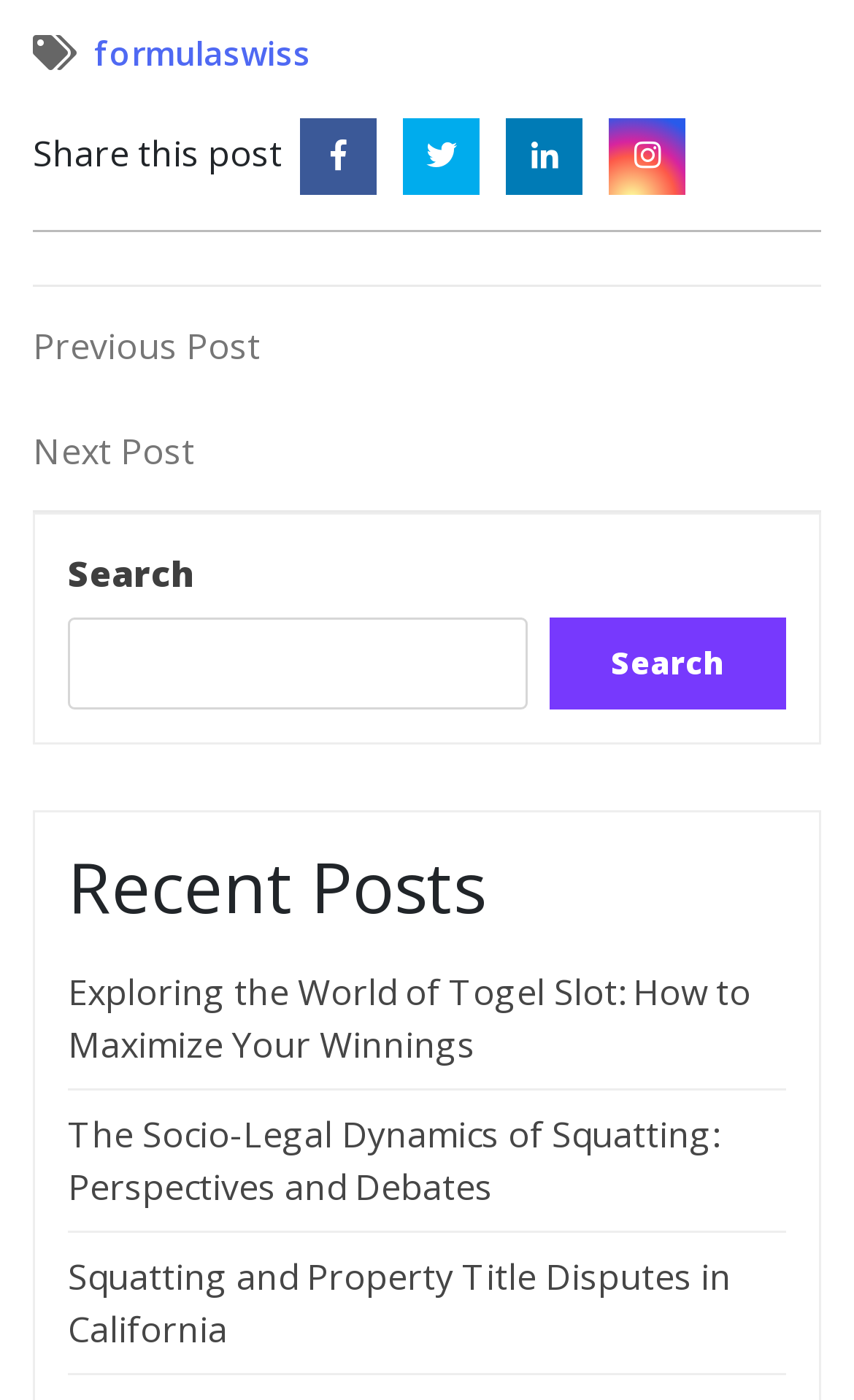Find the bounding box of the element with the following description: "Previous PostPrevious Post". The coordinates must be four float numbers between 0 and 1, formatted as [left, top, right, bottom].

[0.038, 0.228, 0.962, 0.265]